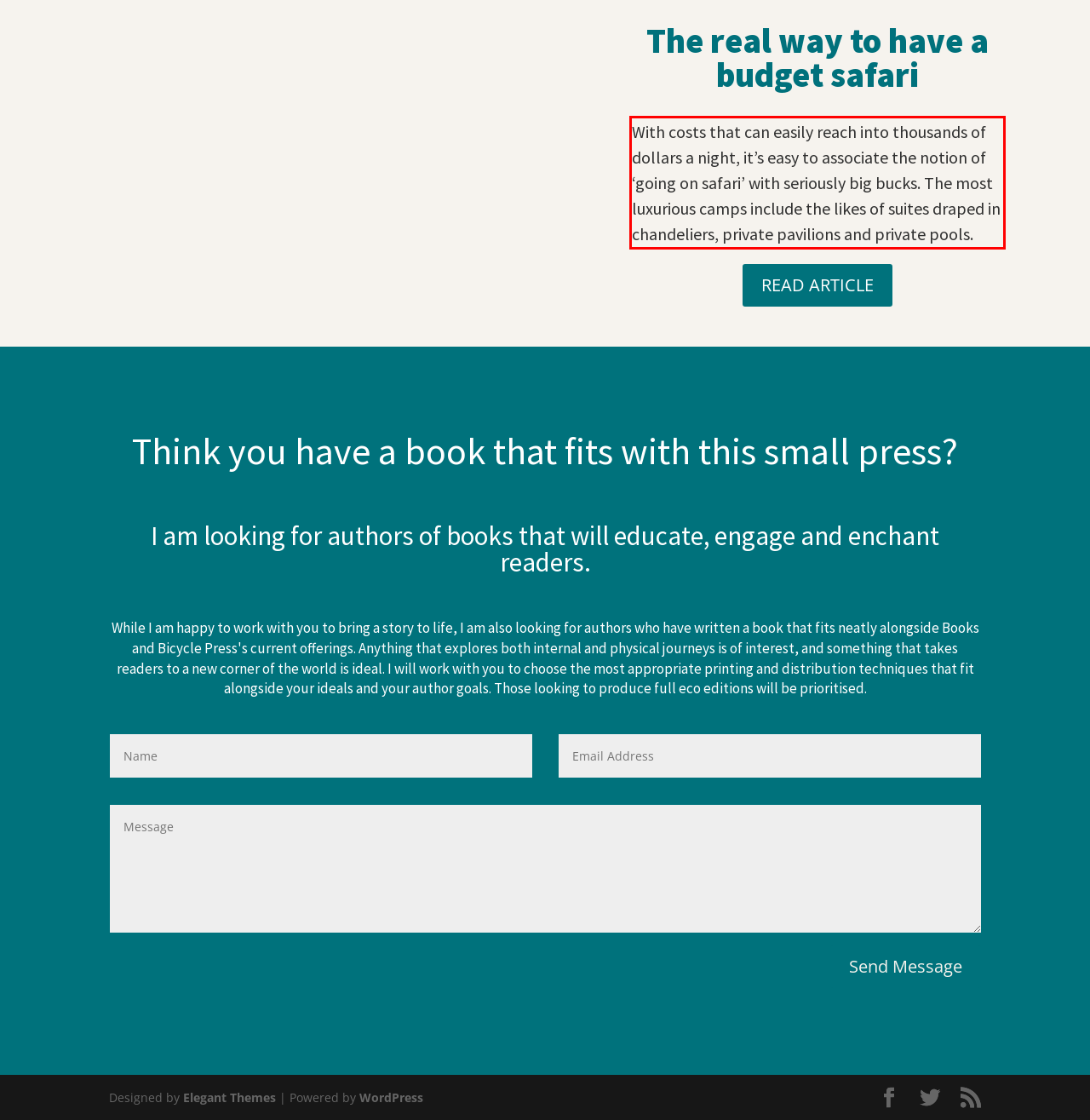Using the provided webpage screenshot, recognize the text content in the area marked by the red bounding box.

With costs that can easily reach into thousands of dollars a night, it’s easy to associate the notion of ‘going on safari’ with seriously big bucks. The most luxurious camps include the likes of suites draped in chandeliers, private pavilions and private pools.